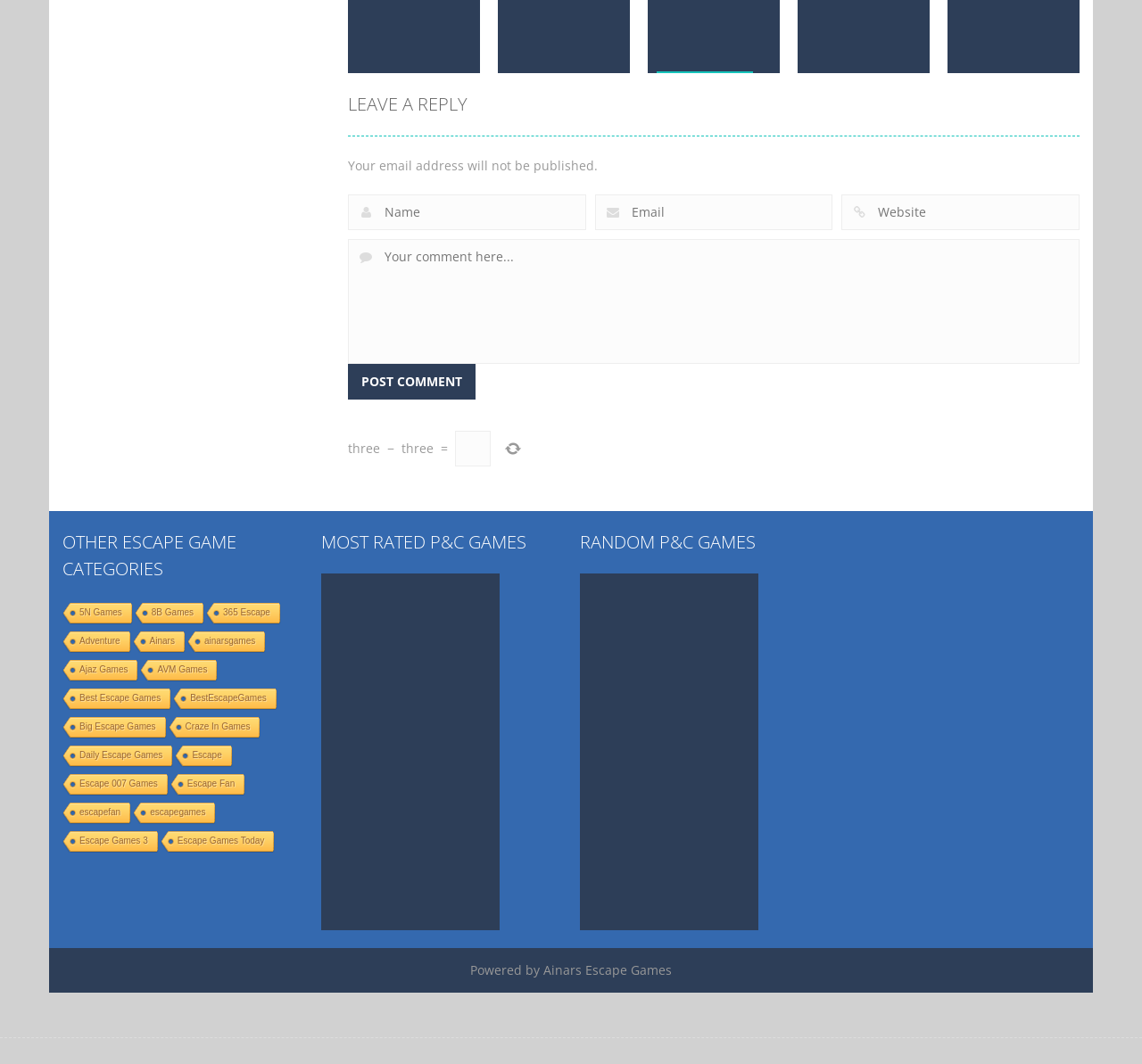Please specify the bounding box coordinates of the area that should be clicked to accomplish the following instruction: "Leave a reply". The coordinates should consist of four float numbers between 0 and 1, i.e., [left, top, right, bottom].

[0.305, 0.086, 0.409, 0.109]